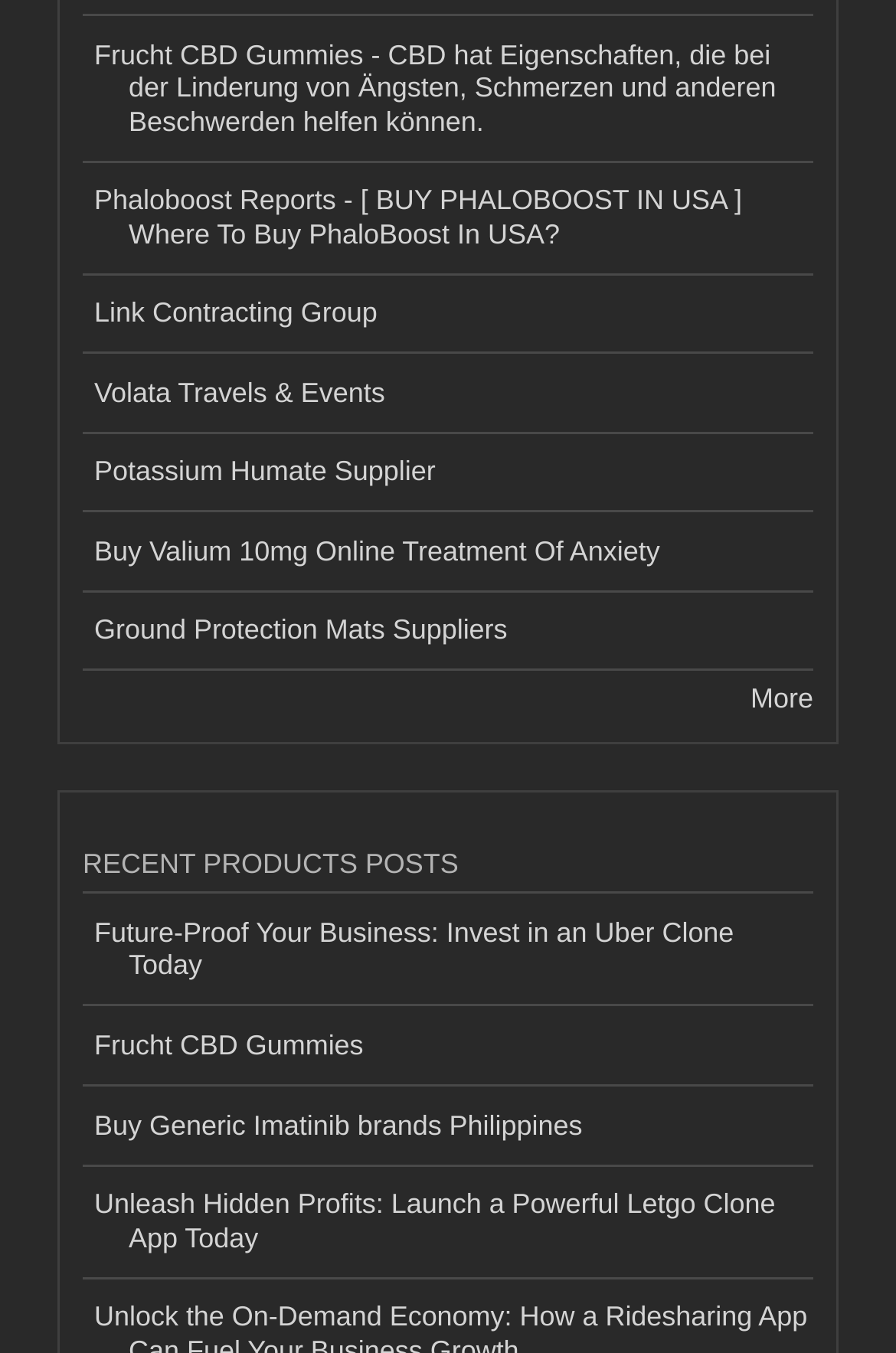How many links are below the 'RECENT PRODUCTS POSTS' heading?
Look at the screenshot and give a one-word or phrase answer.

4